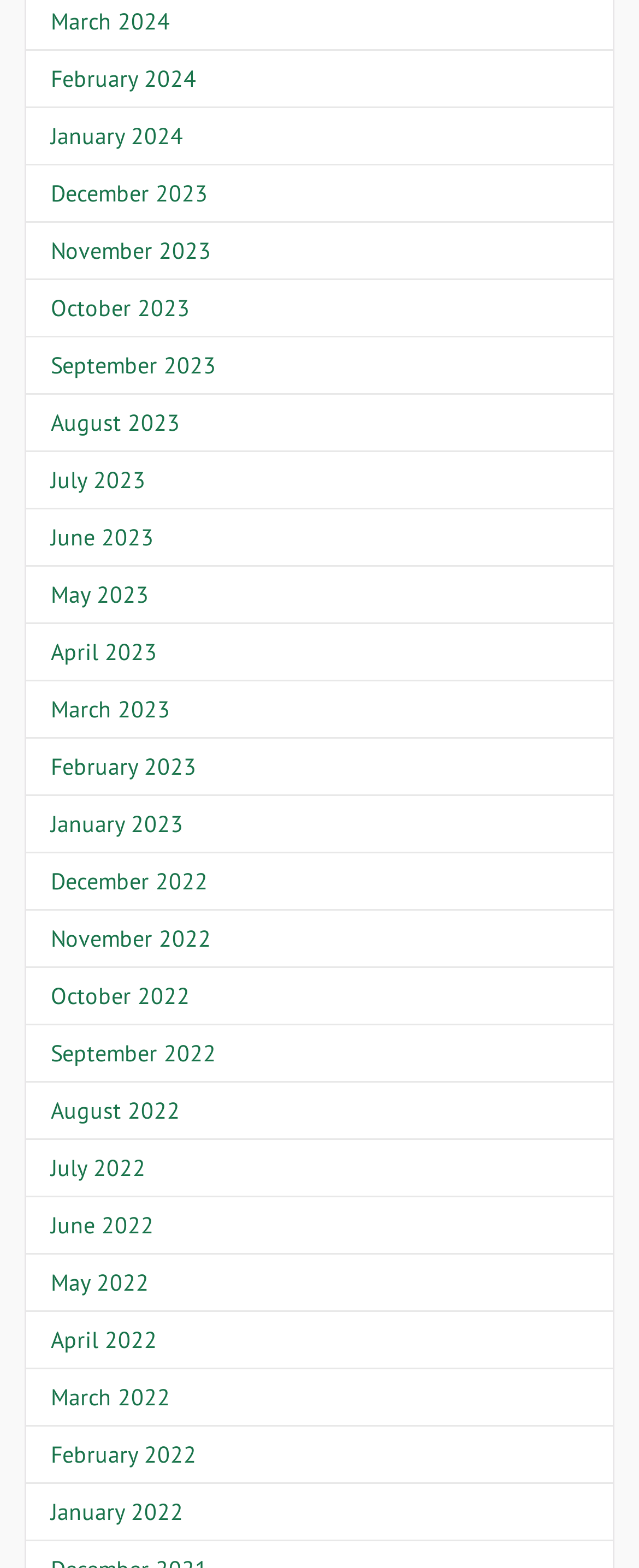What is the pattern of the month names?
Answer with a single word or phrase, using the screenshot for reference.

Monthly names in descending order